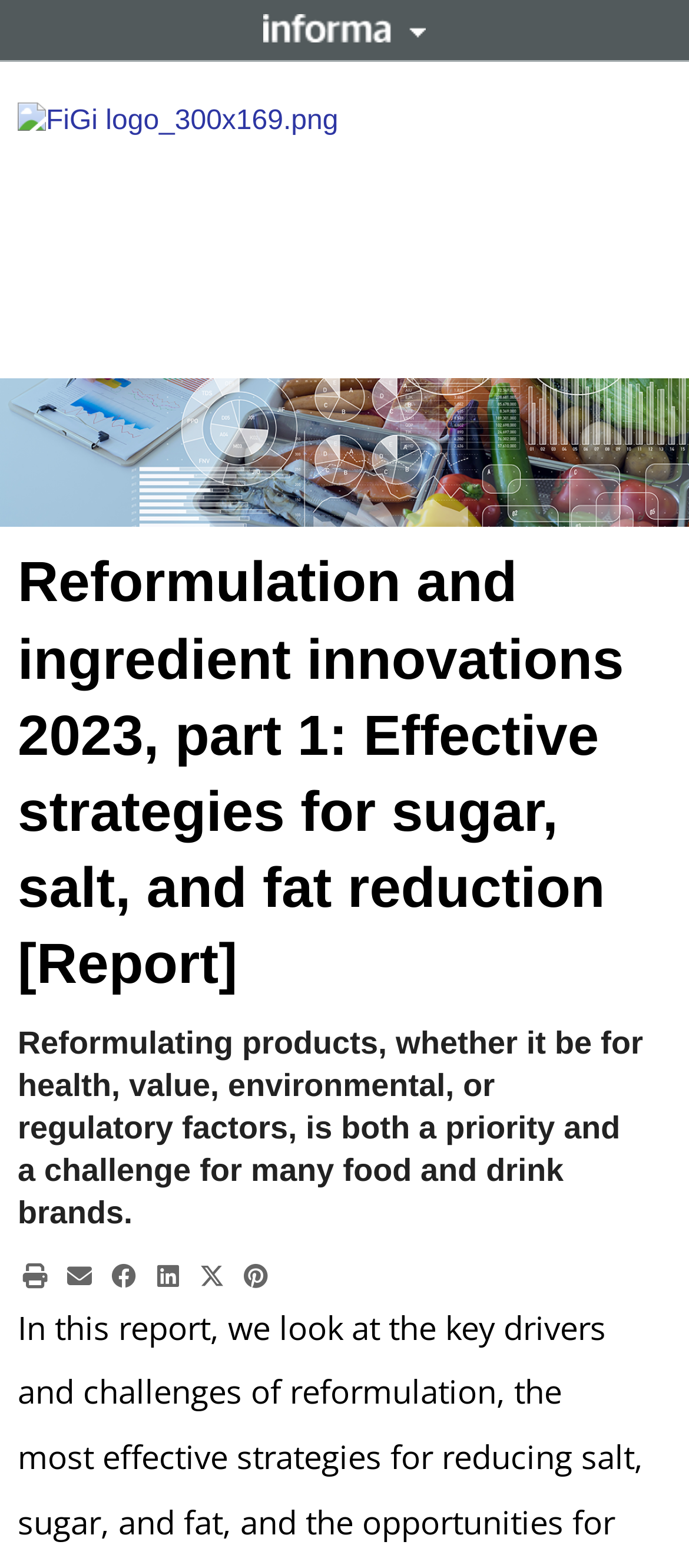How many social media links are there?
Using the details from the image, give an elaborate explanation to answer the question.

There are 5 social media links at the bottom of the webpage, which are 'facebook', 'linkedin', 'twitter', 'pinterest', and 'envelope'.